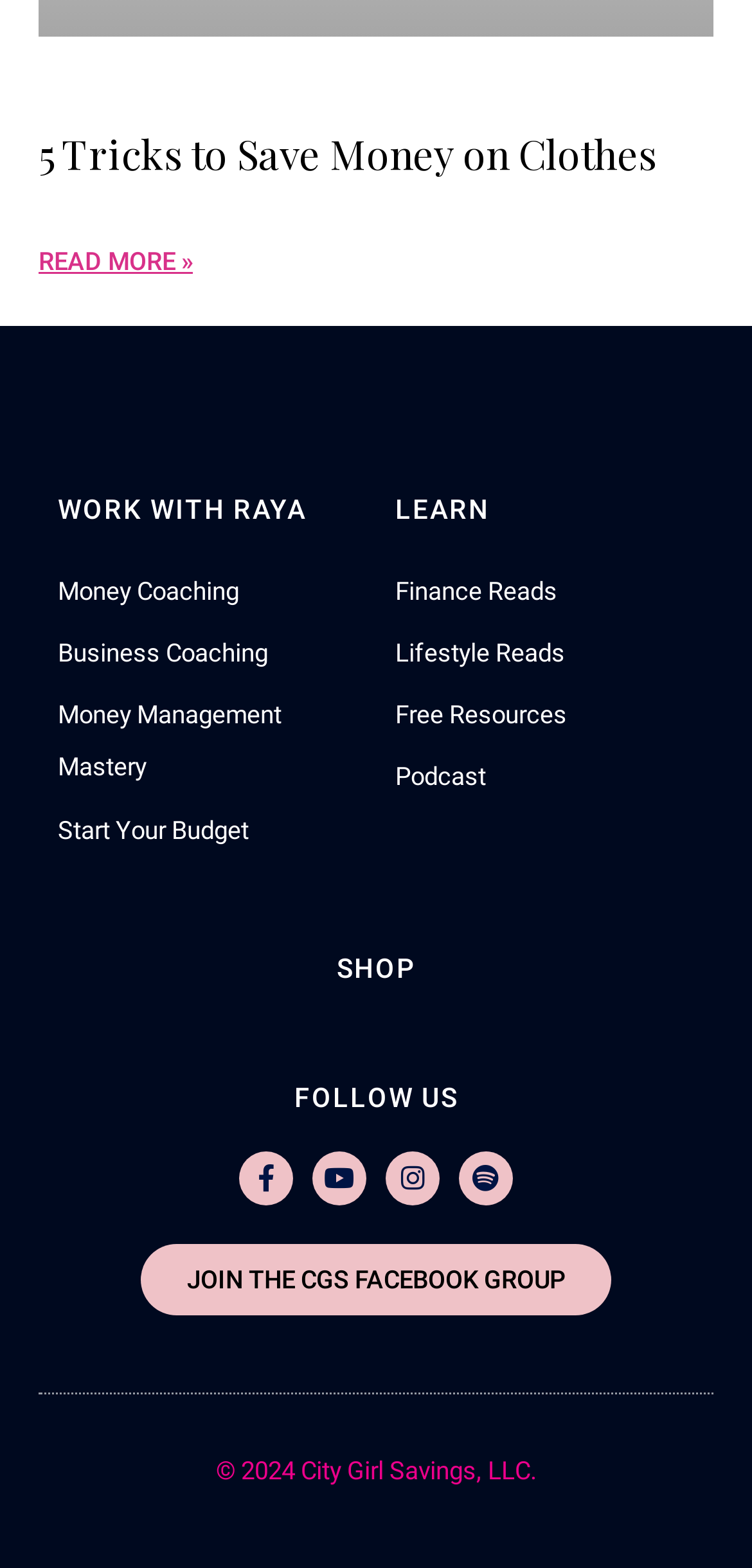Please reply to the following question with a single word or a short phrase:
How many categories are there under 'LEARN'?

4